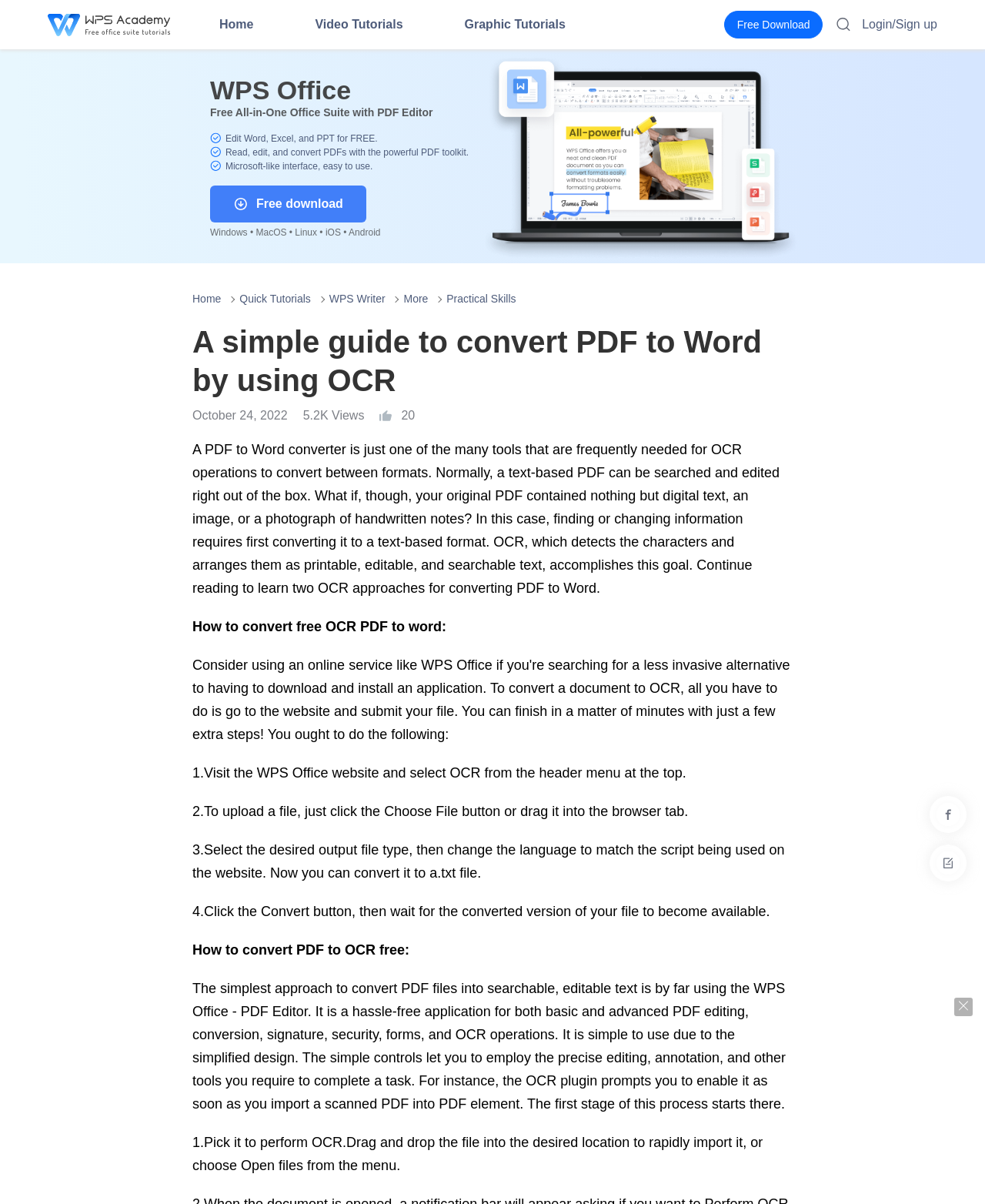Please answer the following question using a single word or phrase: 
What is the name of the office suite mentioned?

WPS Office